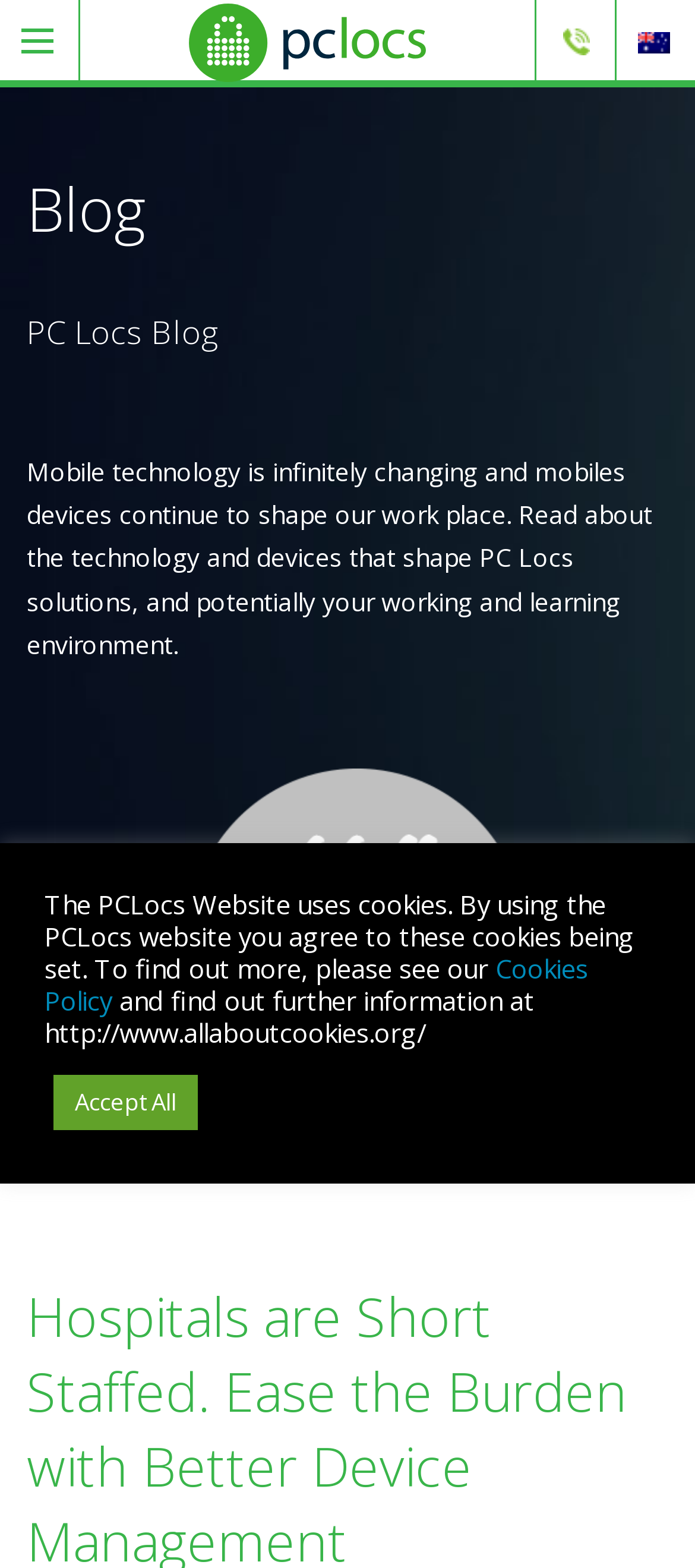Please provide a one-word or short phrase answer to the question:
How many links are present in the top section?

2